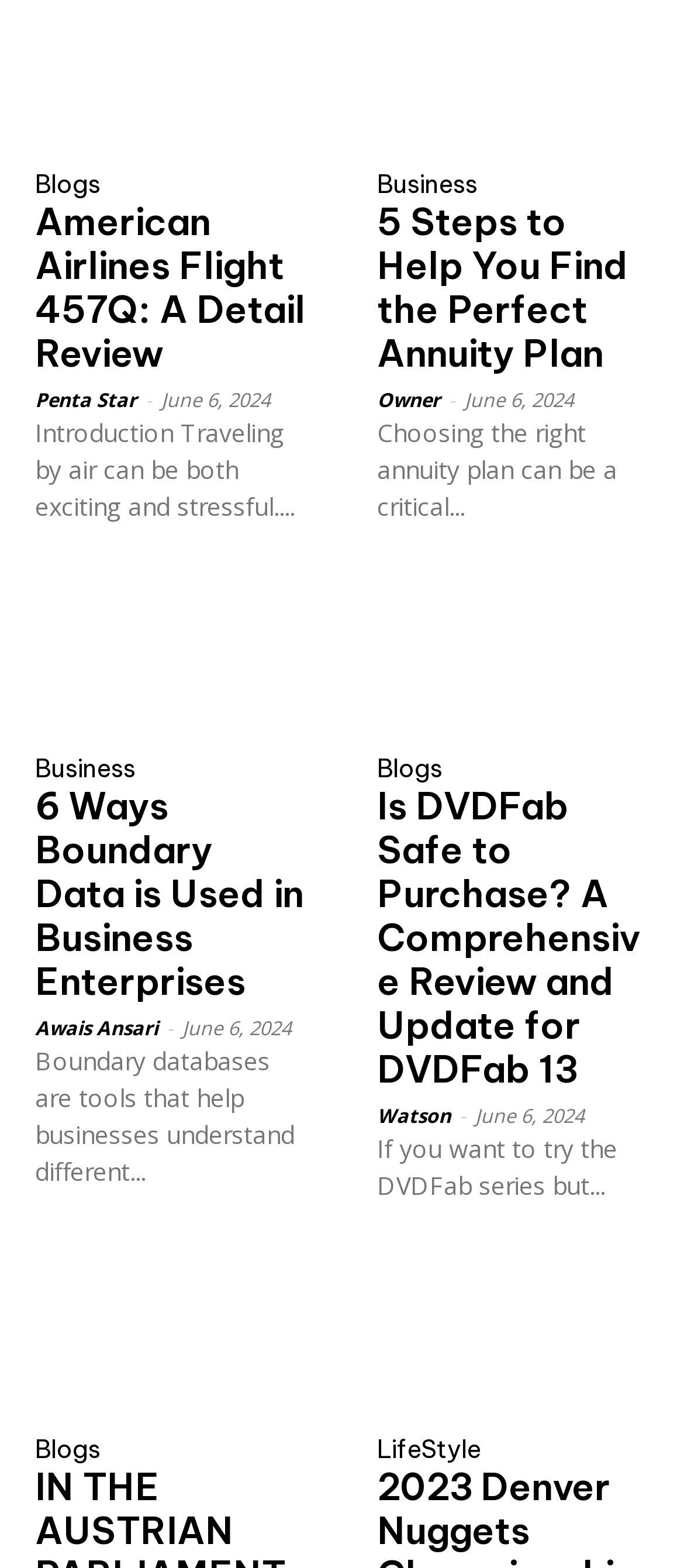Please provide the bounding box coordinate of the region that matches the element description: title="2023 Denver Nuggets Championship Ring". Coordinates should be in the format (top-left x, top-left y, bottom-right x, bottom-right y) and all values should be between 0 and 1.

[0.551, 0.824, 0.949, 0.911]